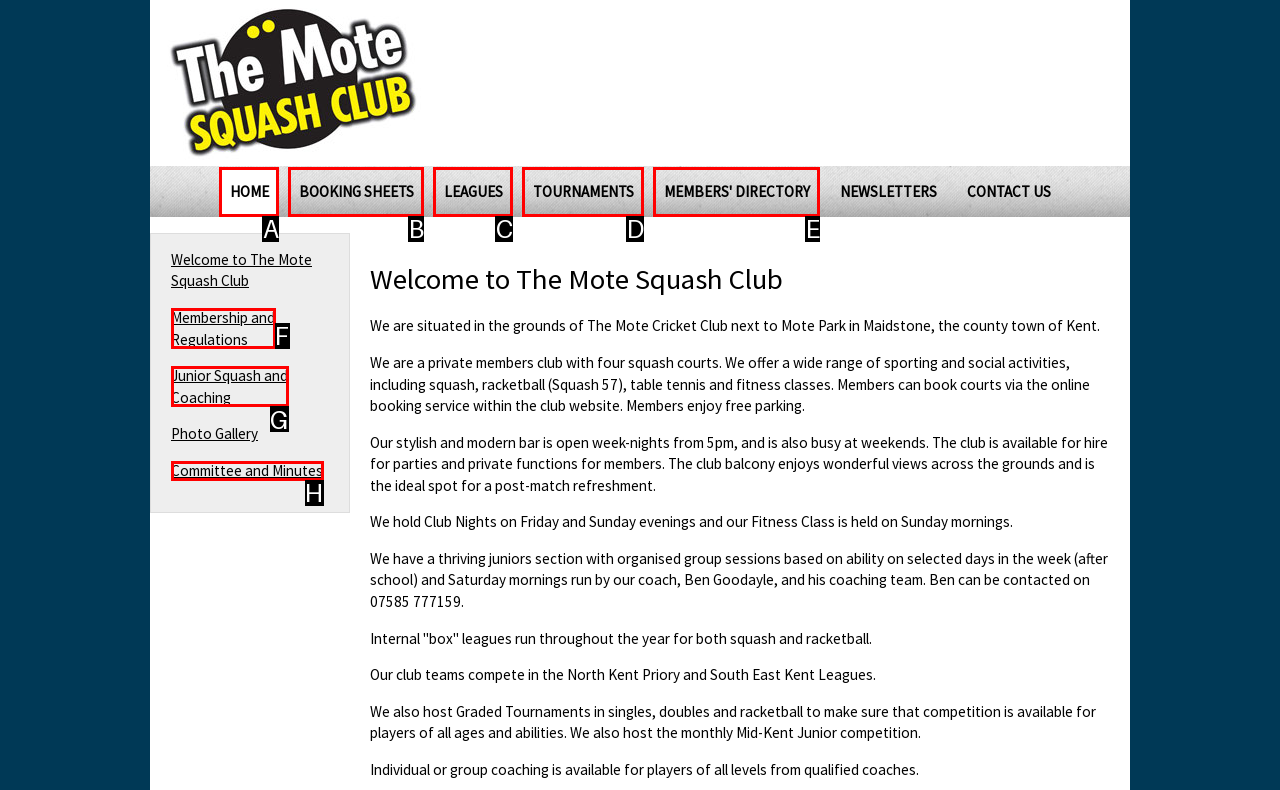Based on the provided element description: Booking Sheets, identify the best matching HTML element. Respond with the corresponding letter from the options shown.

B